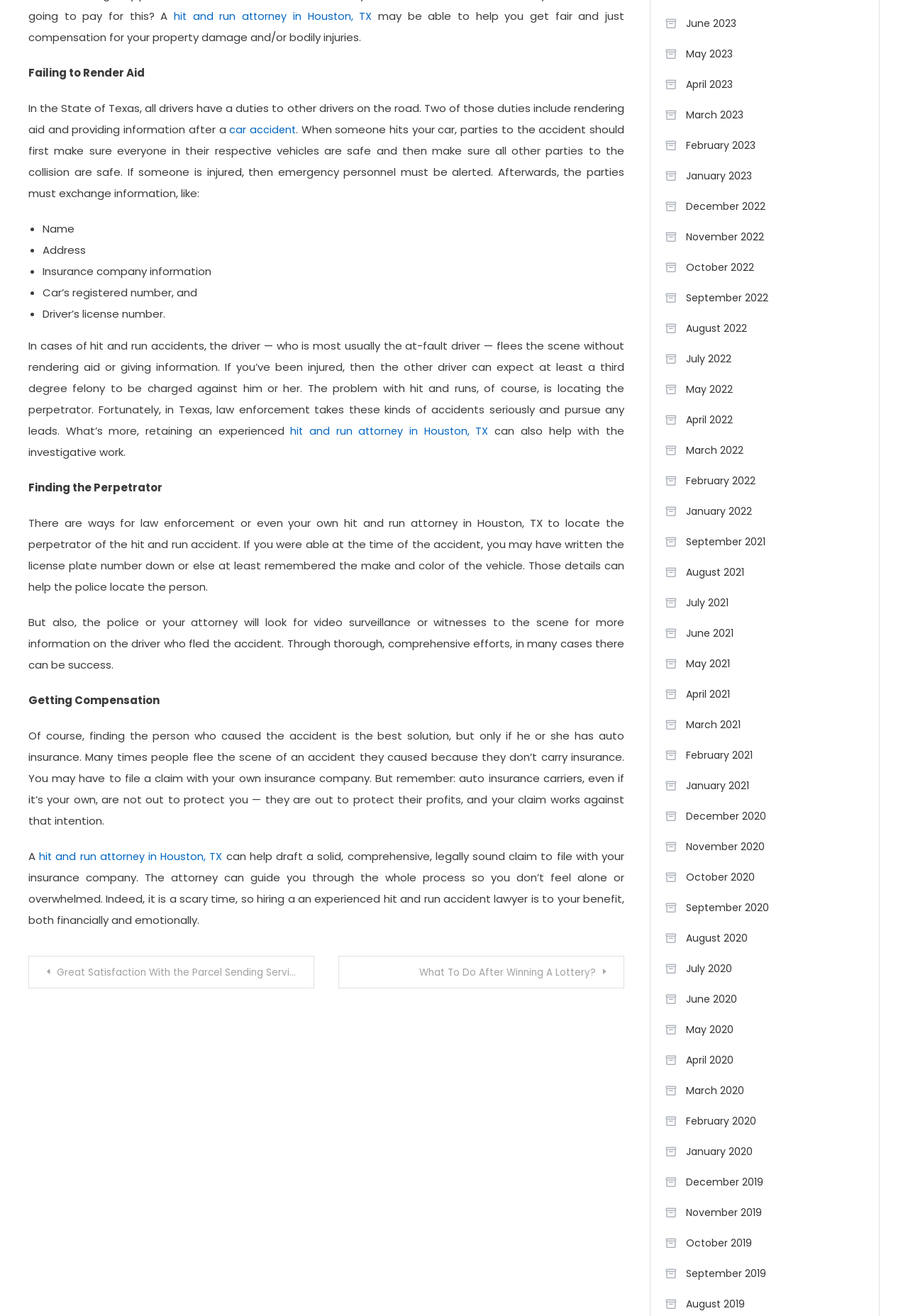Carefully examine the image and provide an in-depth answer to the question: What is the topic of the webpage?

Based on the content of the webpage, it appears to be discussing hit and run accidents, including the duties of drivers involved in an accident, the consequences of fleeing the scene, and the process of finding the perpetrator and seeking compensation.